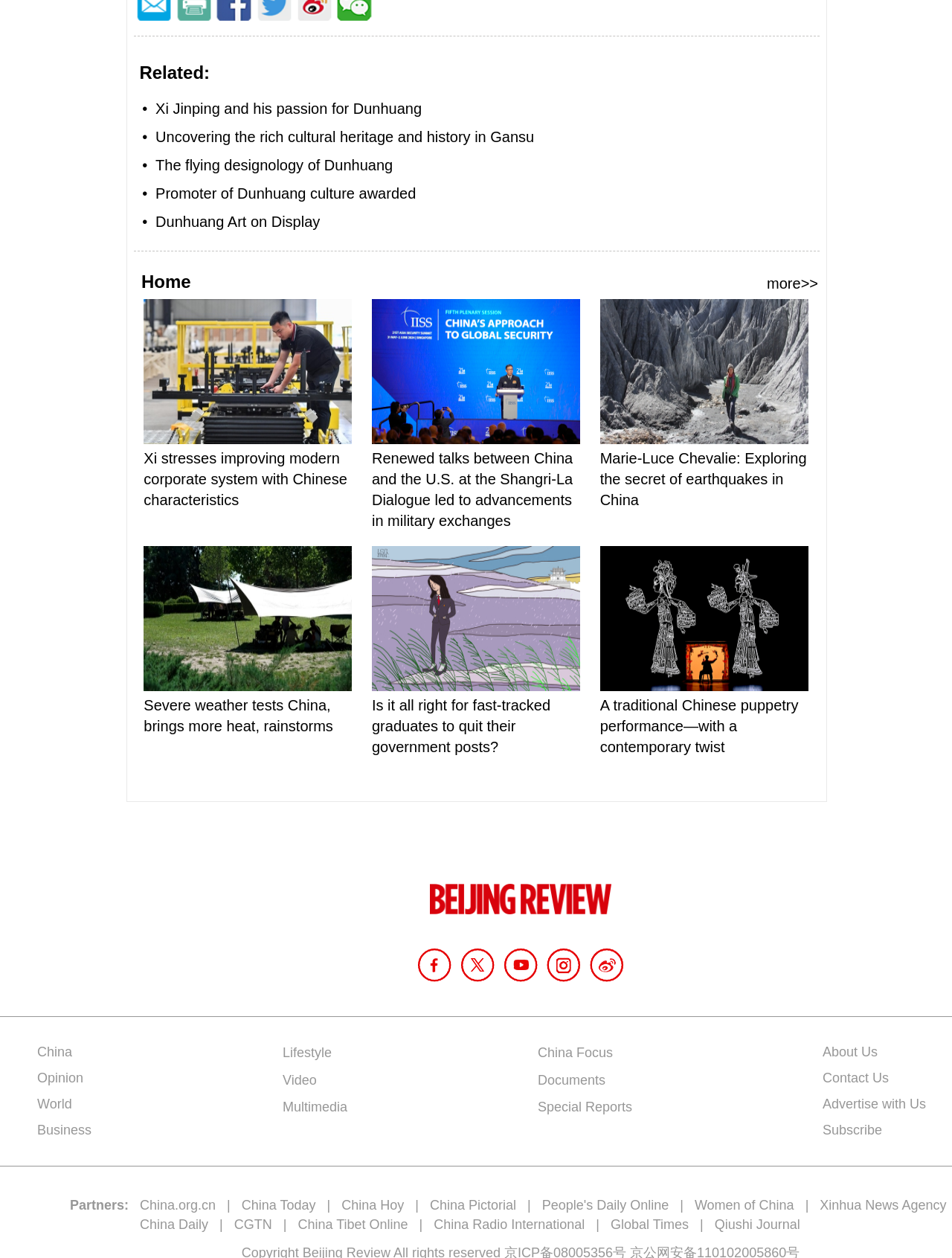Determine the bounding box for the UI element that matches this description: "Miss Betsy and the Rope".

None